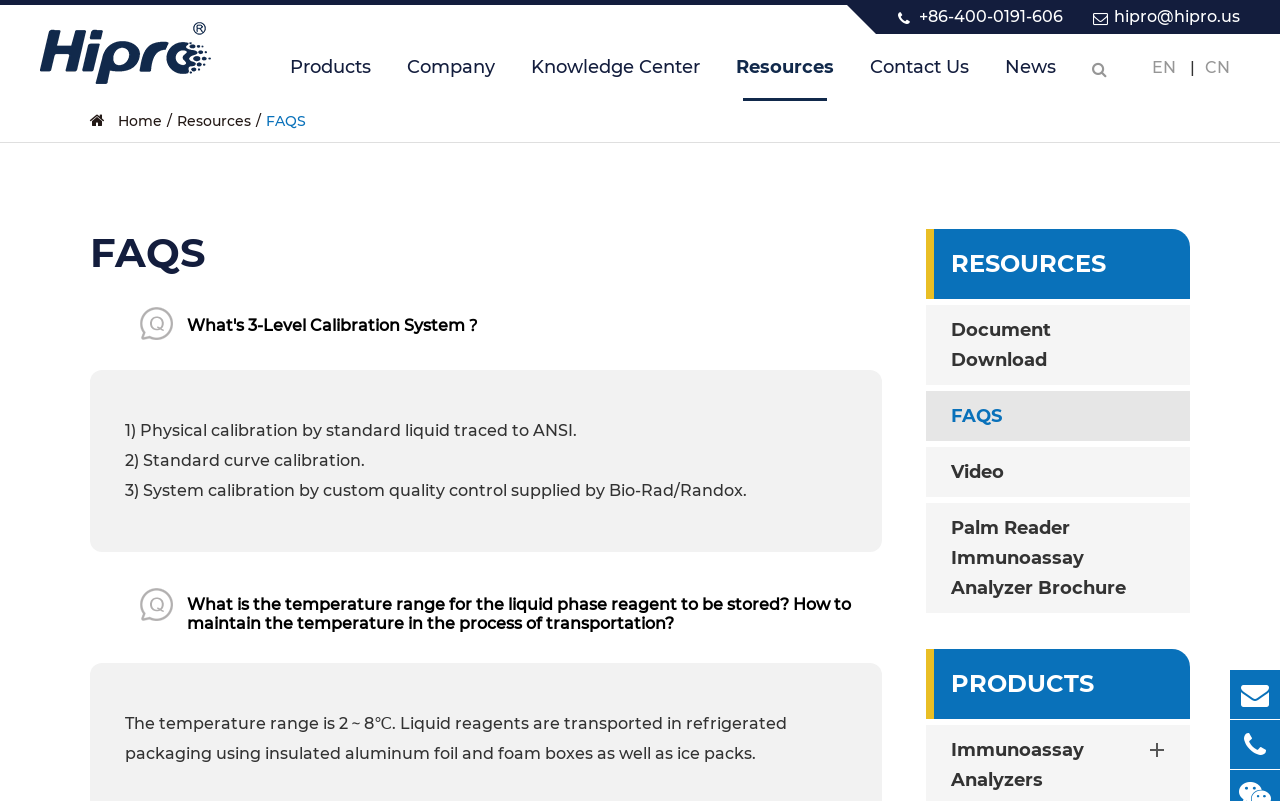What is the temperature range for storing liquid phase reagents?
Examine the image and provide an in-depth answer to the question.

The temperature range for storing liquid phase reagents can be found in the FAQ section, where it is stated that 'The temperature range is 2～8℃. Liquid reagents are transported in refrigerated packaging using insulated aluminum foil and foam boxes as well as ice packs.'